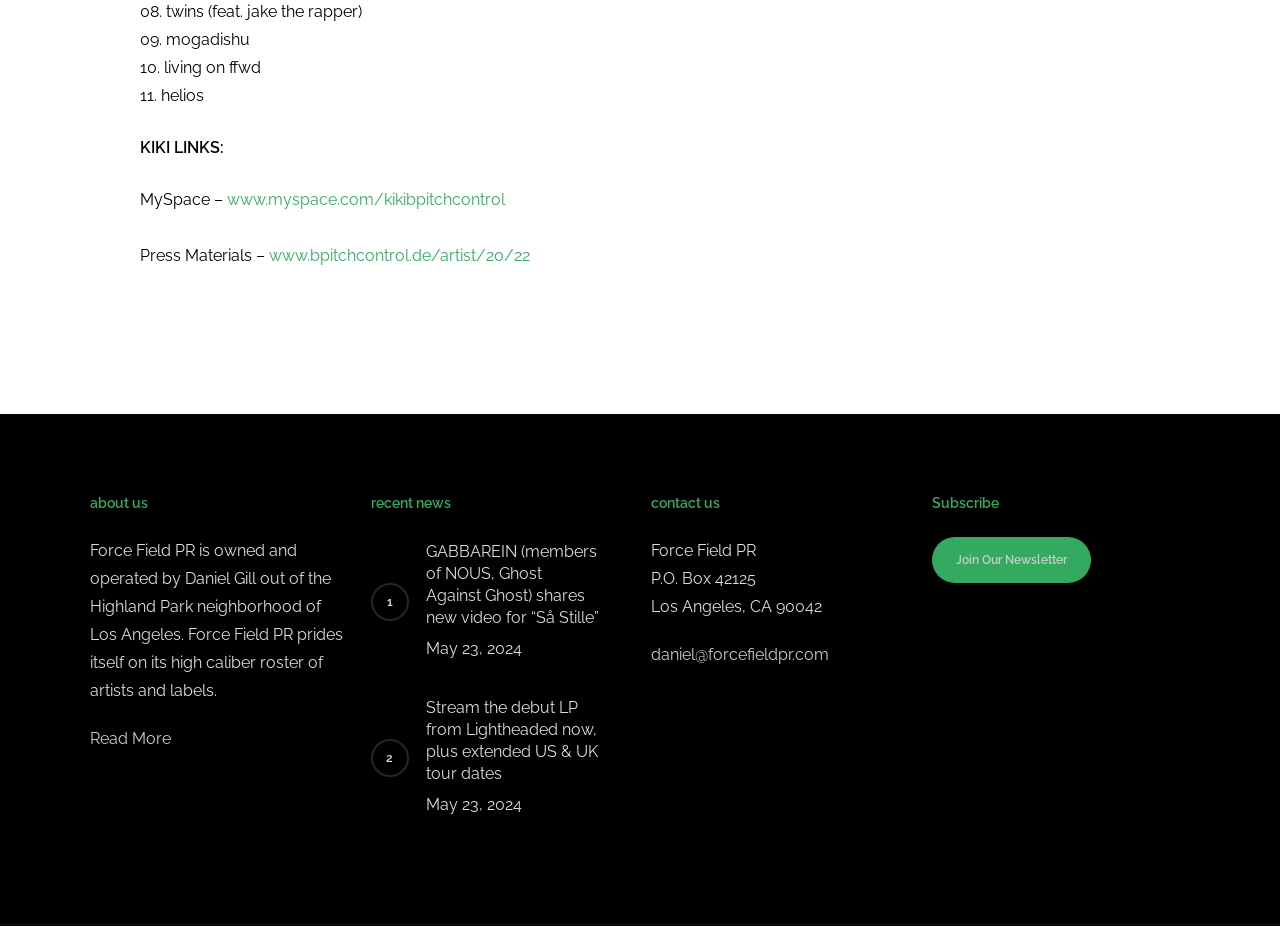What is the purpose of the 'Subscribe' section?
Please utilize the information in the image to give a detailed response to the question.

The answer can be inferred from the 'Subscribe' section, where it is mentioned 'Join Our Newsletter', implying that the purpose of this section is to allow users to subscribe to the newsletter.